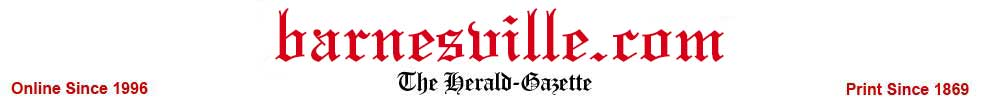Describe every detail you can see in the image.

The image features the logo of Barnesville.com, which prominently displays the website’s name in a bold, stylized red font. The text illustrates the site's long history, stating "Online Since 1996" in red and "Print Since 1869" in black, emphasizing its established presence in both digital and print media. This logo serves not only as a brand identifier but also as a bridge connecting the historical legacy of traditional journalism with contemporary online news delivery. The overall design is eye-catching and indicative of the site's commitment to serving its community through various forms of media.